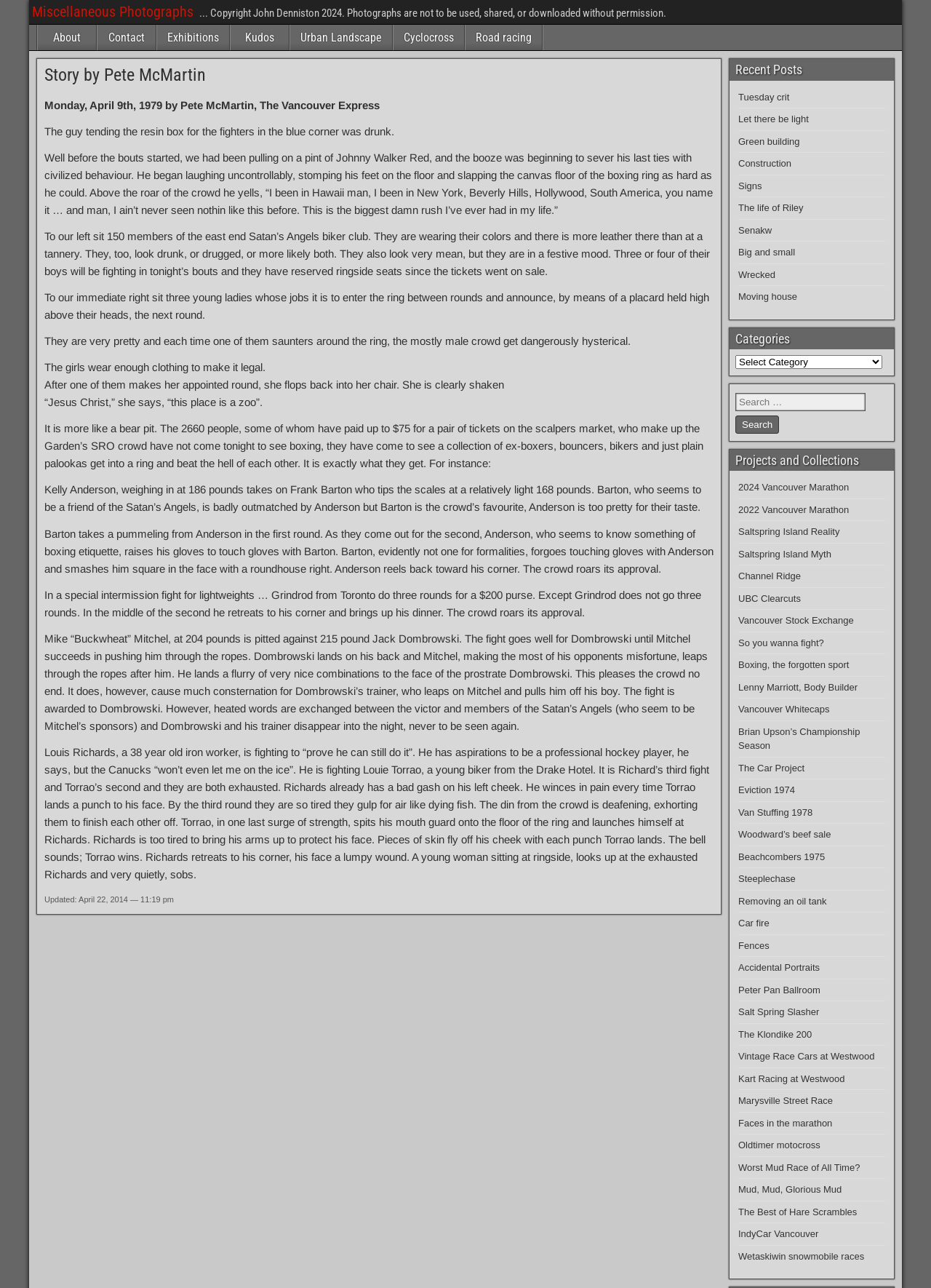Pinpoint the bounding box coordinates for the area that should be clicked to perform the following instruction: "Search for something".

[0.79, 0.305, 0.93, 0.319]